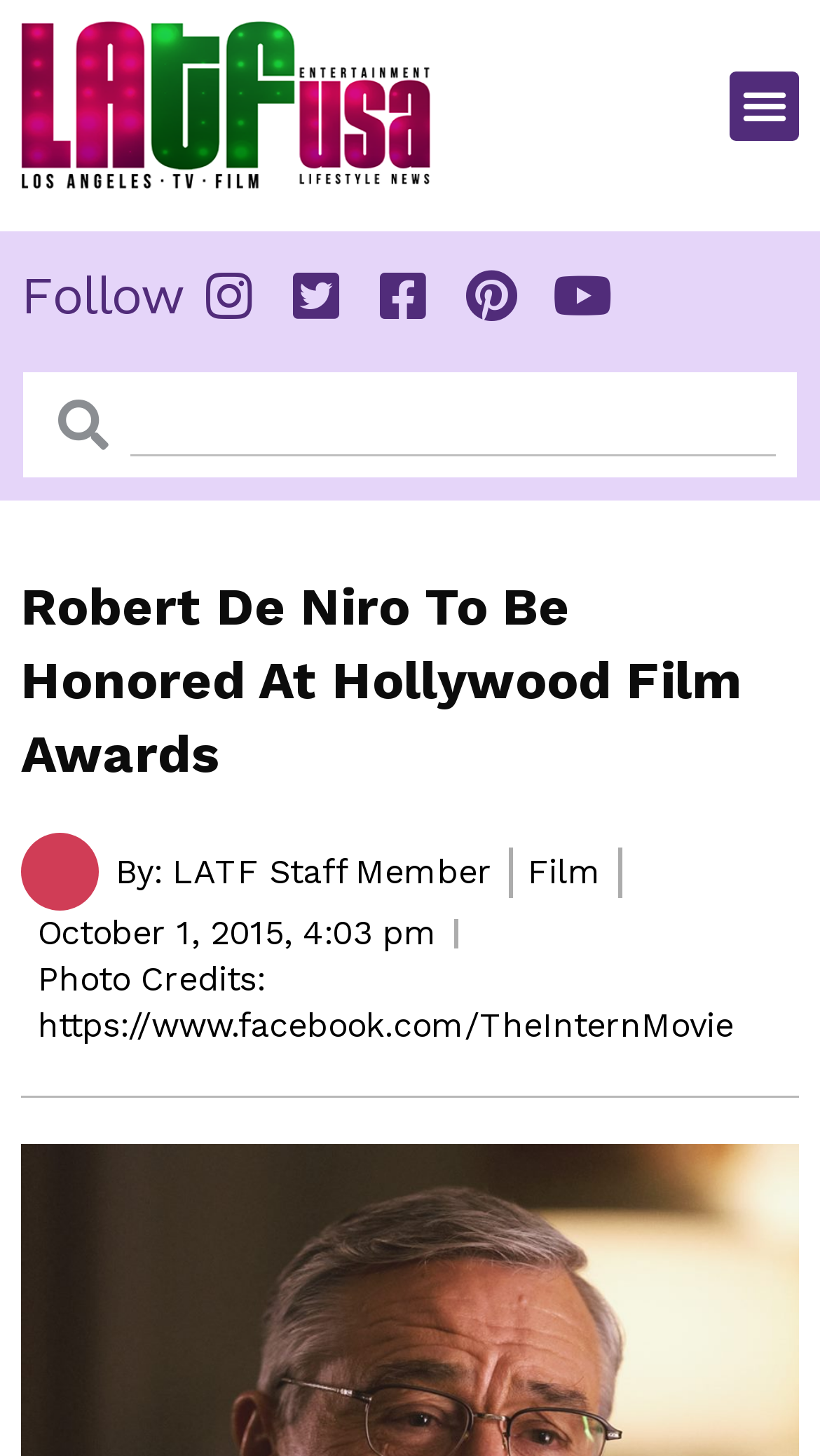What is the name of the person being honored at the Hollywood Film Awards?
Refer to the image and provide a detailed answer to the question.

I found the answer by looking at the heading element that says 'Robert De Niro To Be Honored At Hollywood Film Awards'.